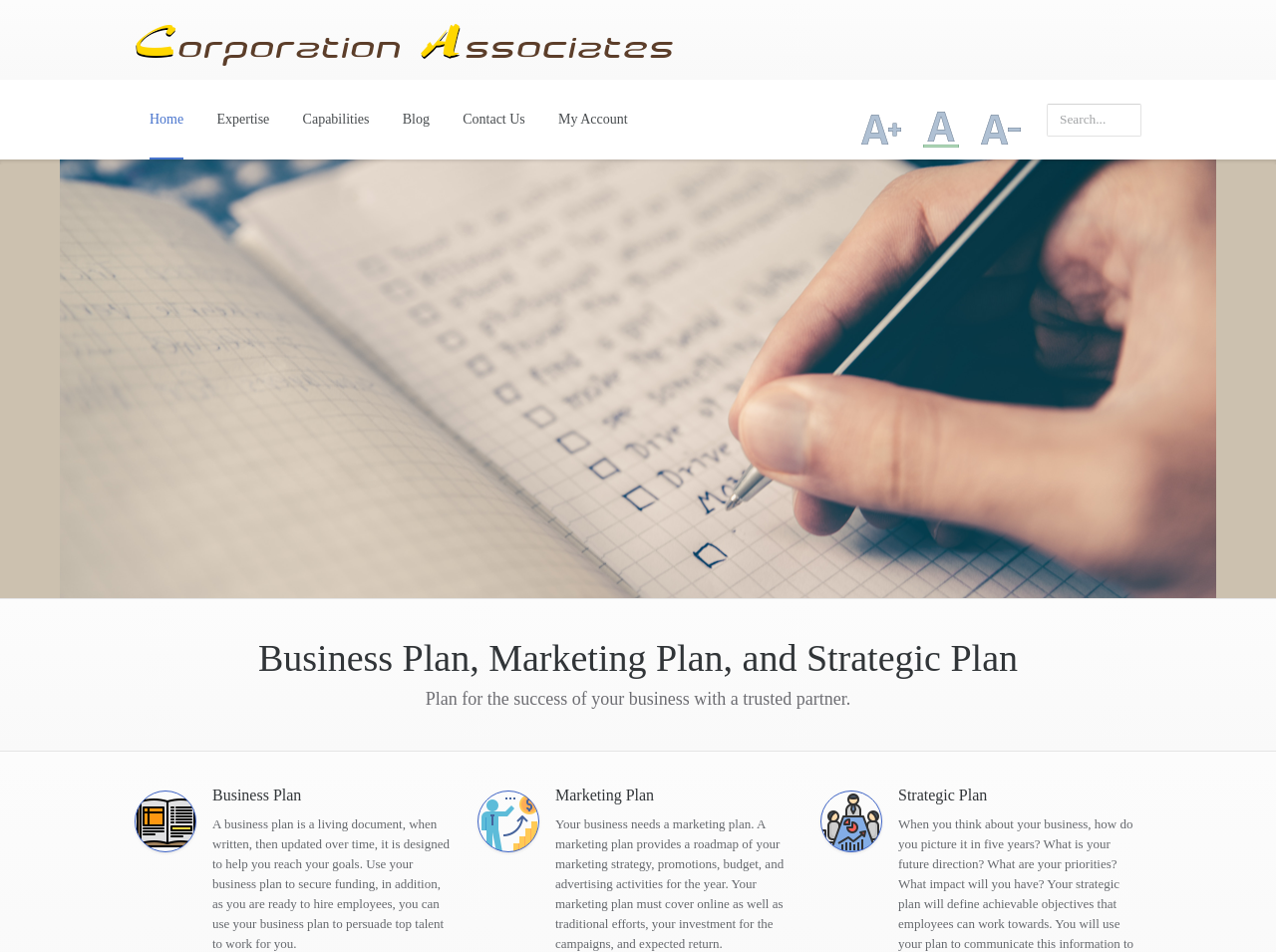Highlight the bounding box coordinates of the element that should be clicked to carry out the following instruction: "Click Corporation Associates". The coordinates must be given as four float numbers ranging from 0 to 1, i.e., [left, top, right, bottom].

[0.105, 0.0, 0.574, 0.083]